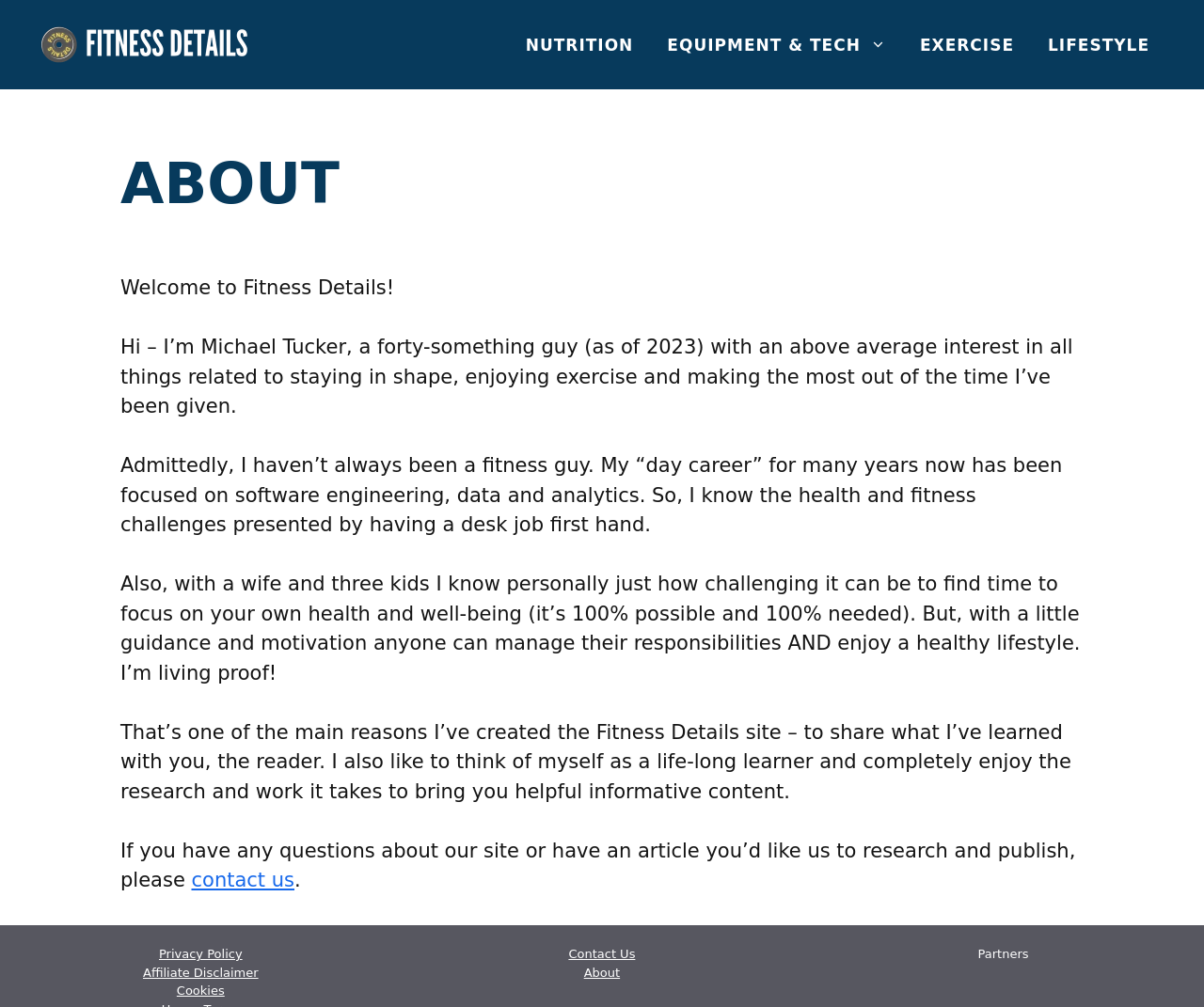Carefully examine the image and provide an in-depth answer to the question: What is the purpose of the website?

The purpose of the website can be inferred from the 'ABOUT' section, where the author mentions that he created the website to share what he has learned with others and to provide helpful informative content.